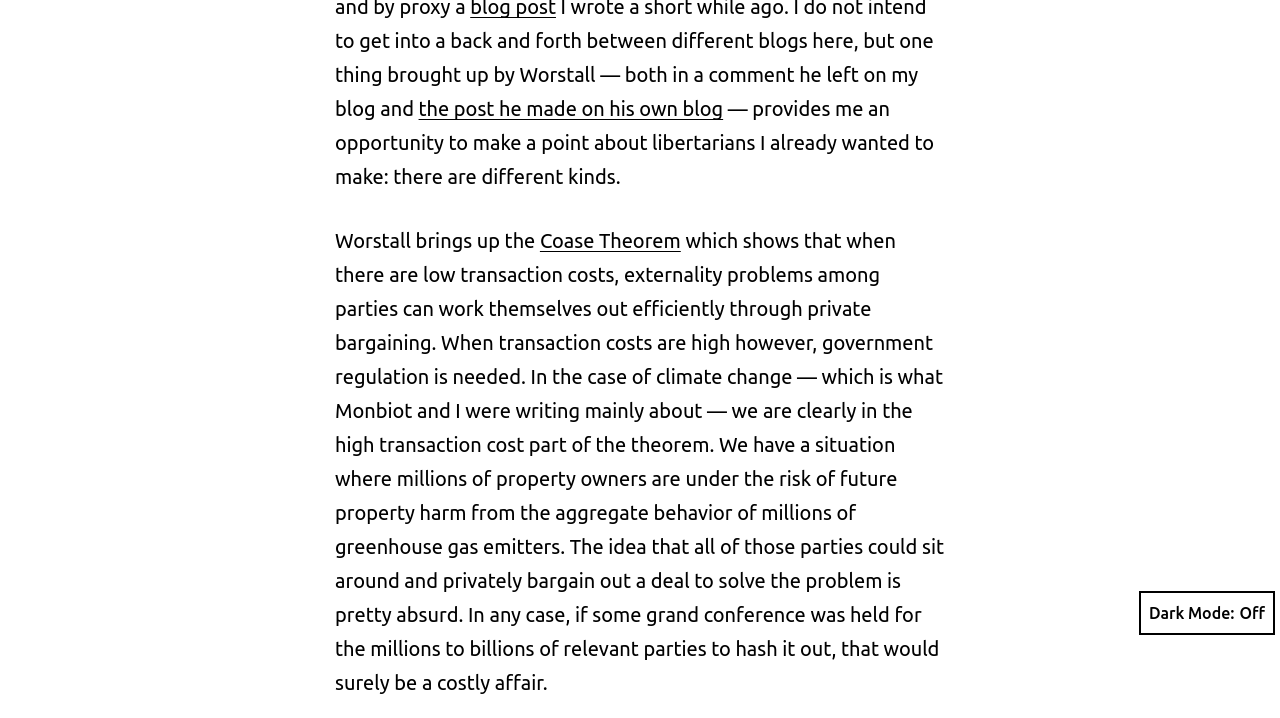Extract the bounding box for the UI element that matches this description: "Dark Mode:".

[0.89, 0.823, 0.996, 0.884]